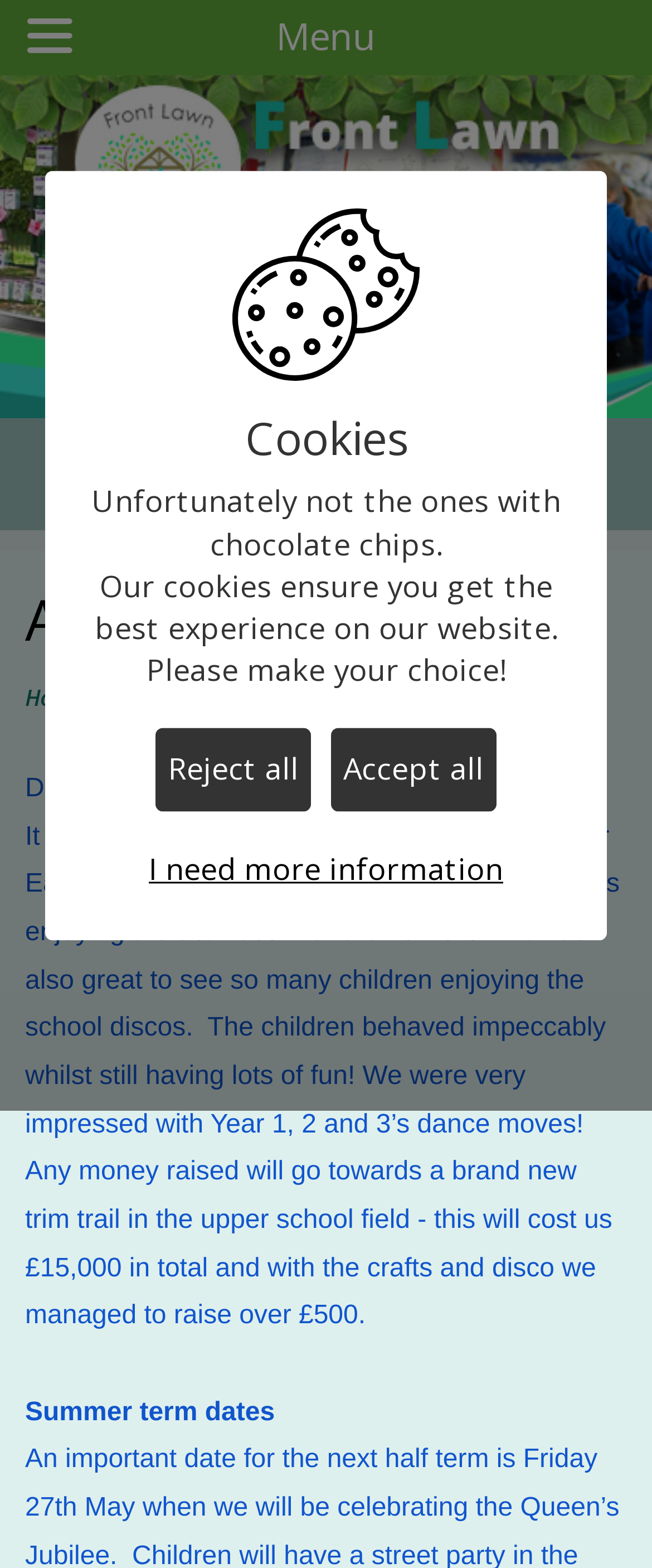Specify the bounding box coordinates of the area to click in order to execute this command: 'Check the 'Term Dates''. The coordinates should consist of four float numbers ranging from 0 to 1, and should be formatted as [left, top, right, bottom].

[0.0, 0.492, 0.887, 0.539]